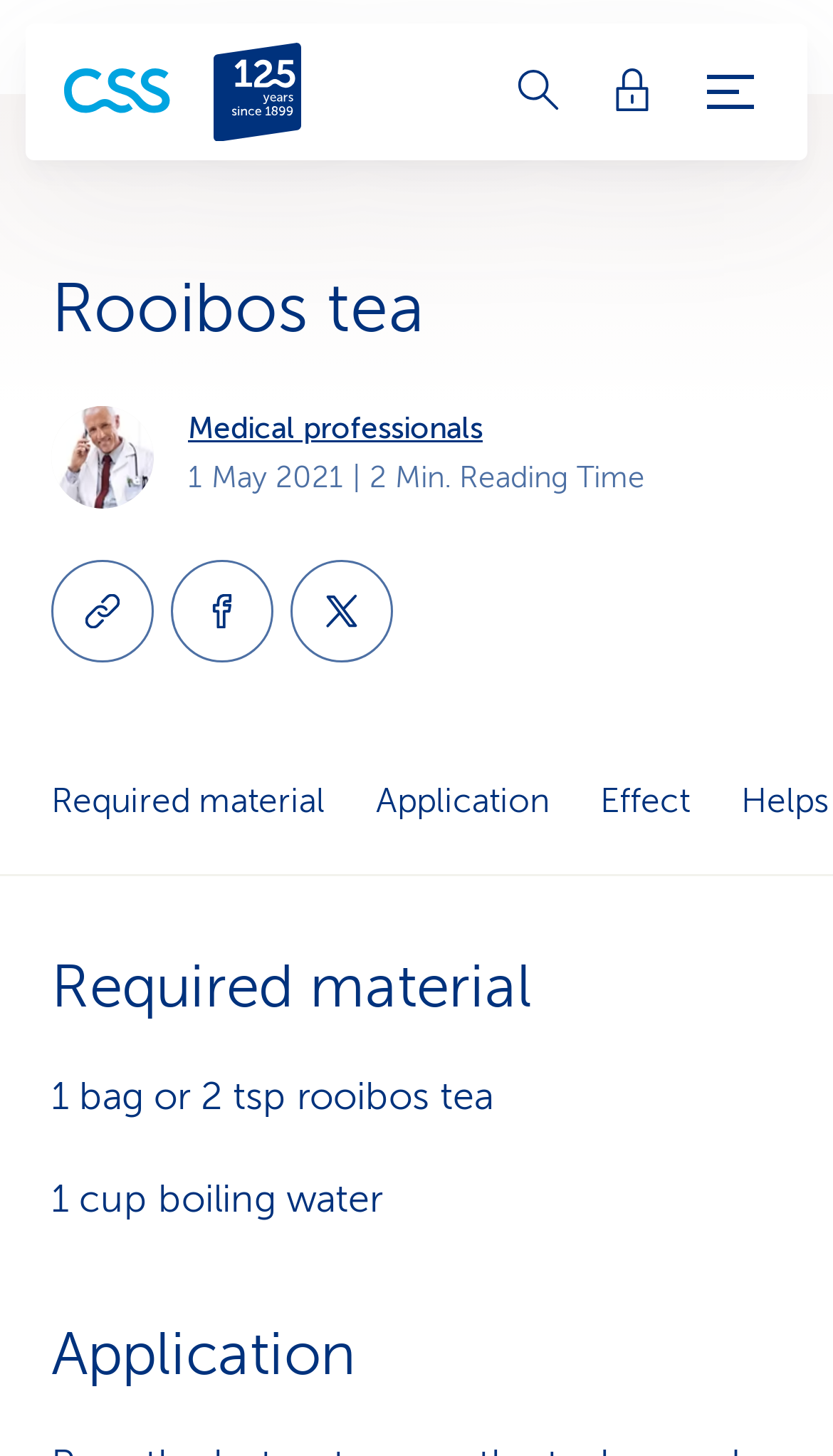Please mark the bounding box coordinates of the area that should be clicked to carry out the instruction: "Search".

[0.621, 0.048, 0.672, 0.078]